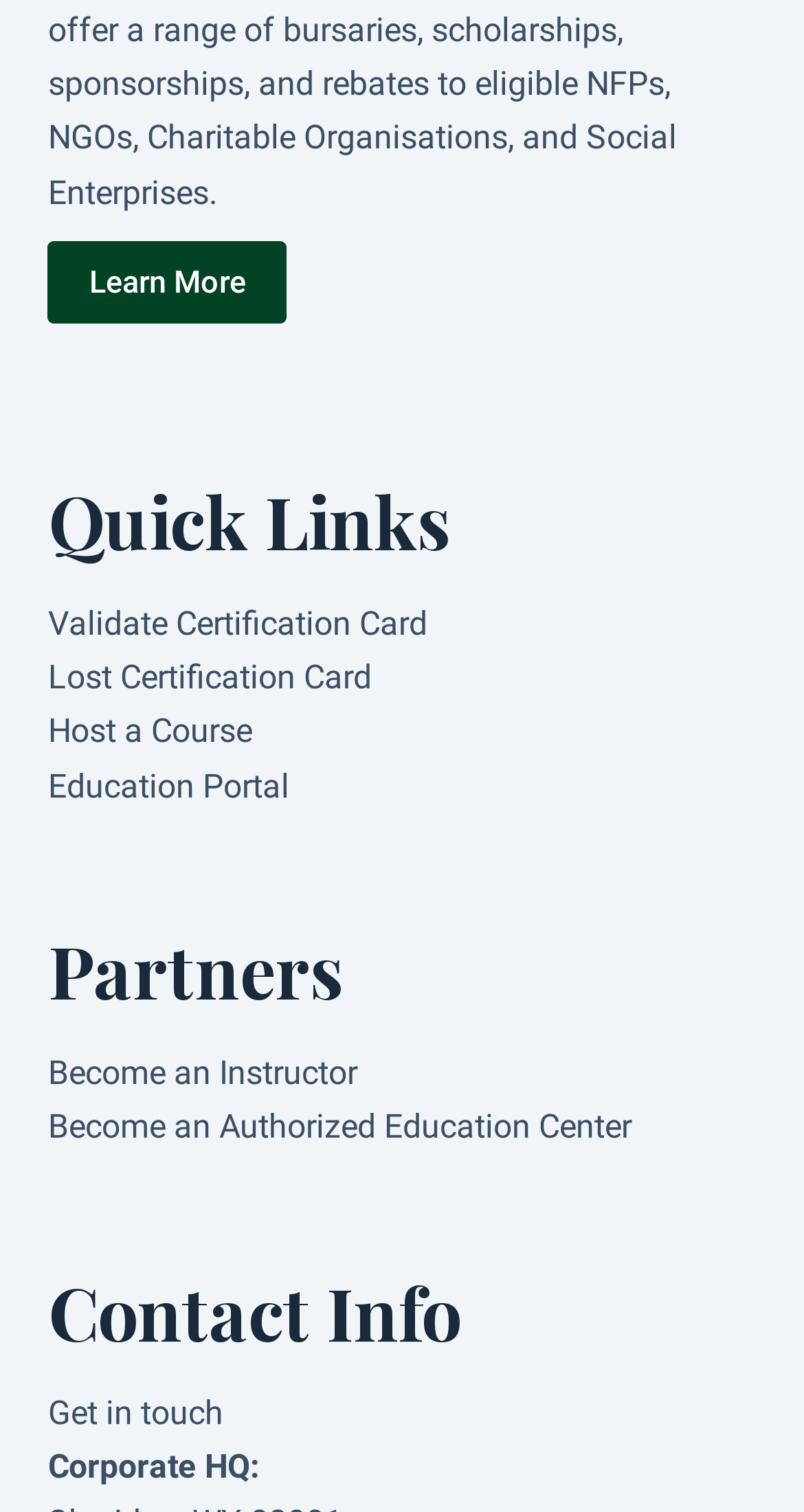Please pinpoint the bounding box coordinates for the region I should click to adhere to this instruction: "Validate a certification card".

[0.06, 0.399, 0.532, 0.425]